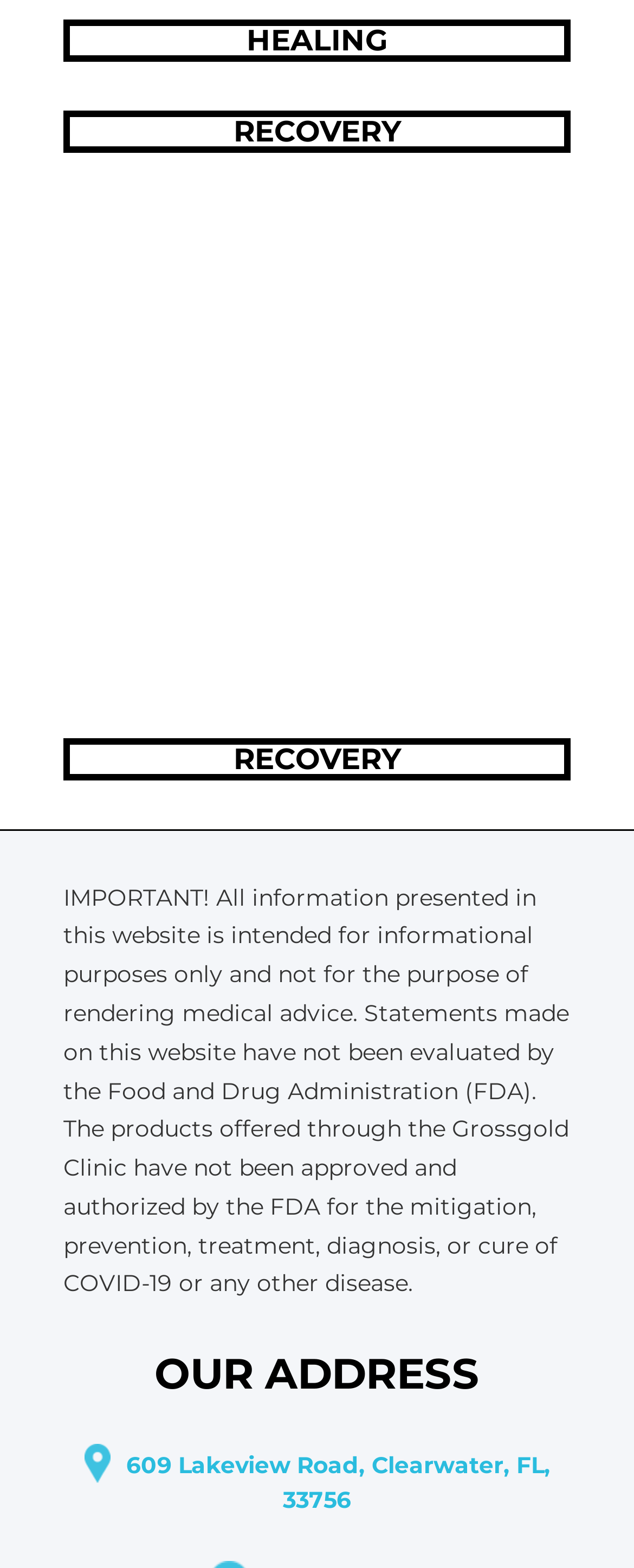What is the purpose of the statement at the bottom of the page?
Using the information from the image, give a concise answer in one word or a short phrase.

Disclaimer